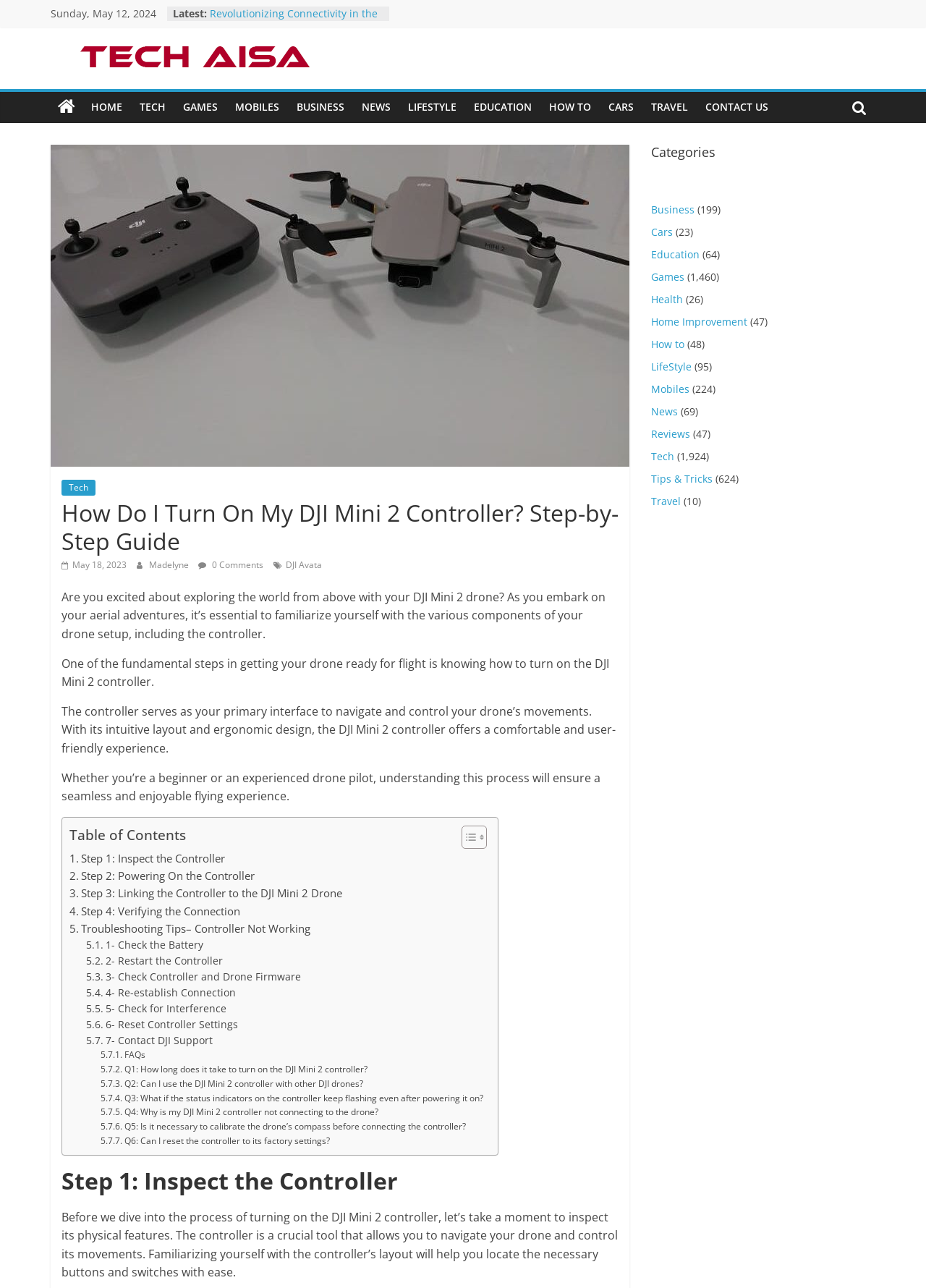Who is the author of the article? Observe the screenshot and provide a one-word or short phrase answer.

Madelyne